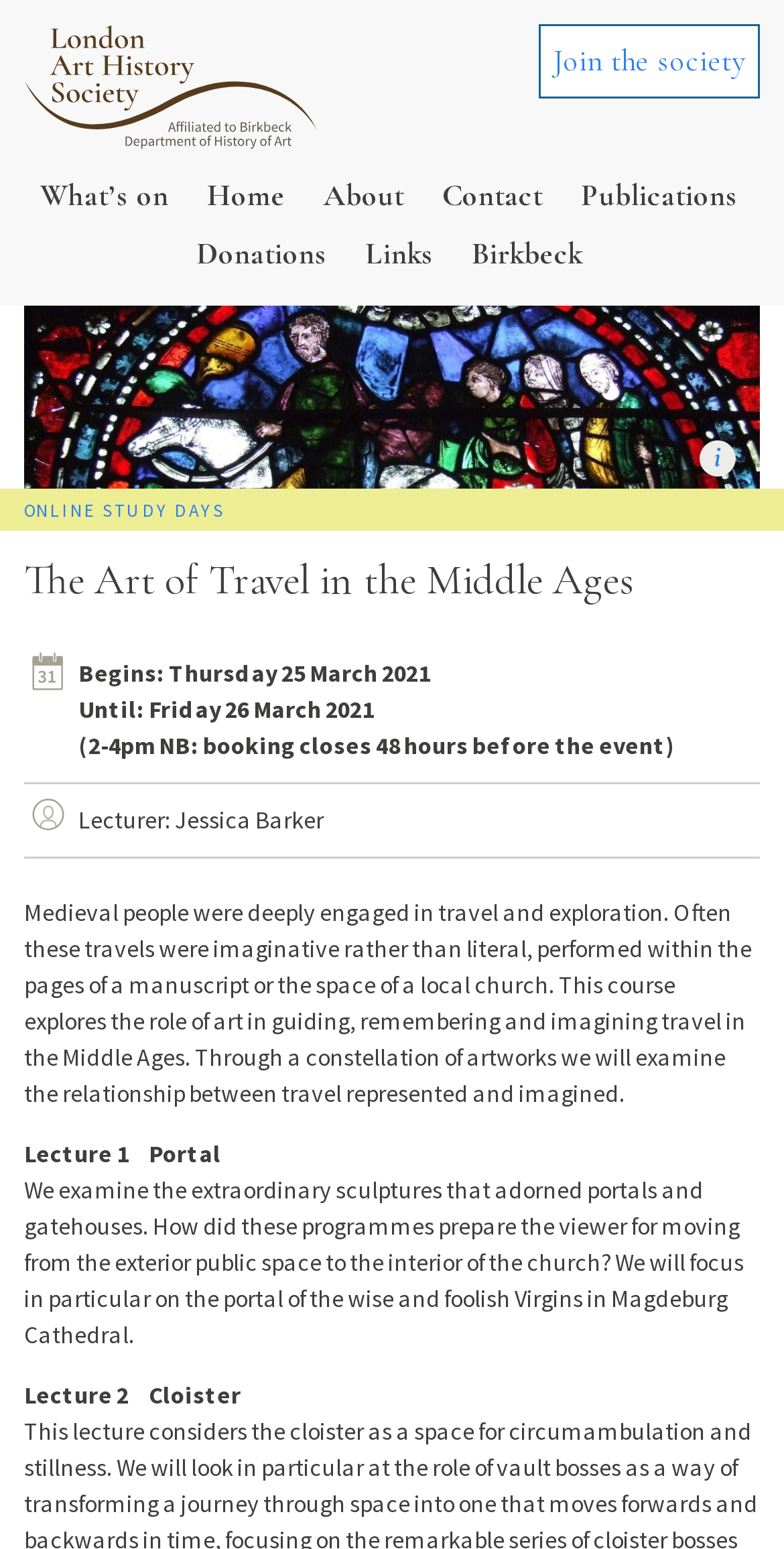Extract the heading text from the webpage.

The Art of Travel in the Middle Ages